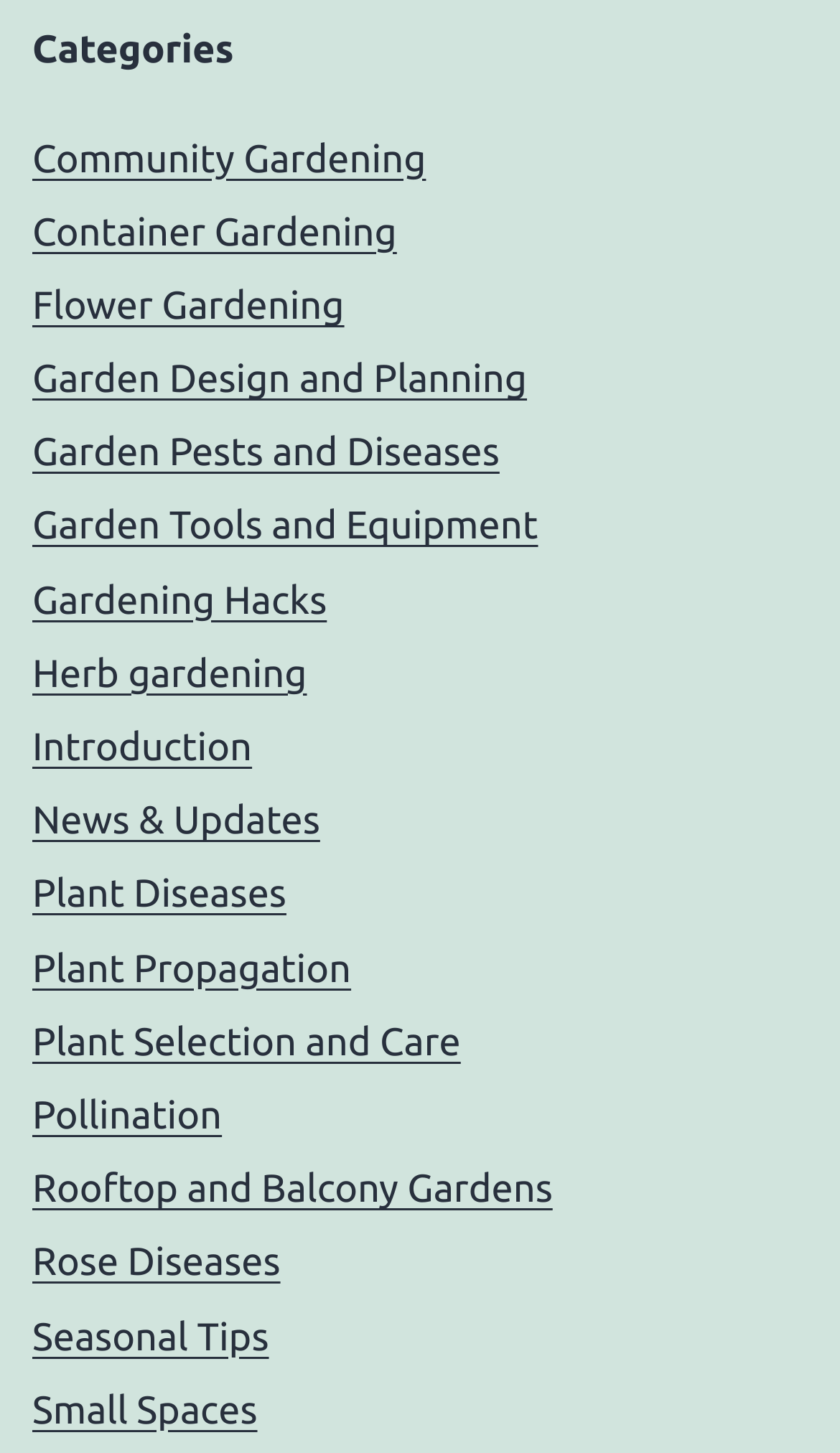Give a concise answer using only one word or phrase for this question:
What is the first category listed?

Community Gardening